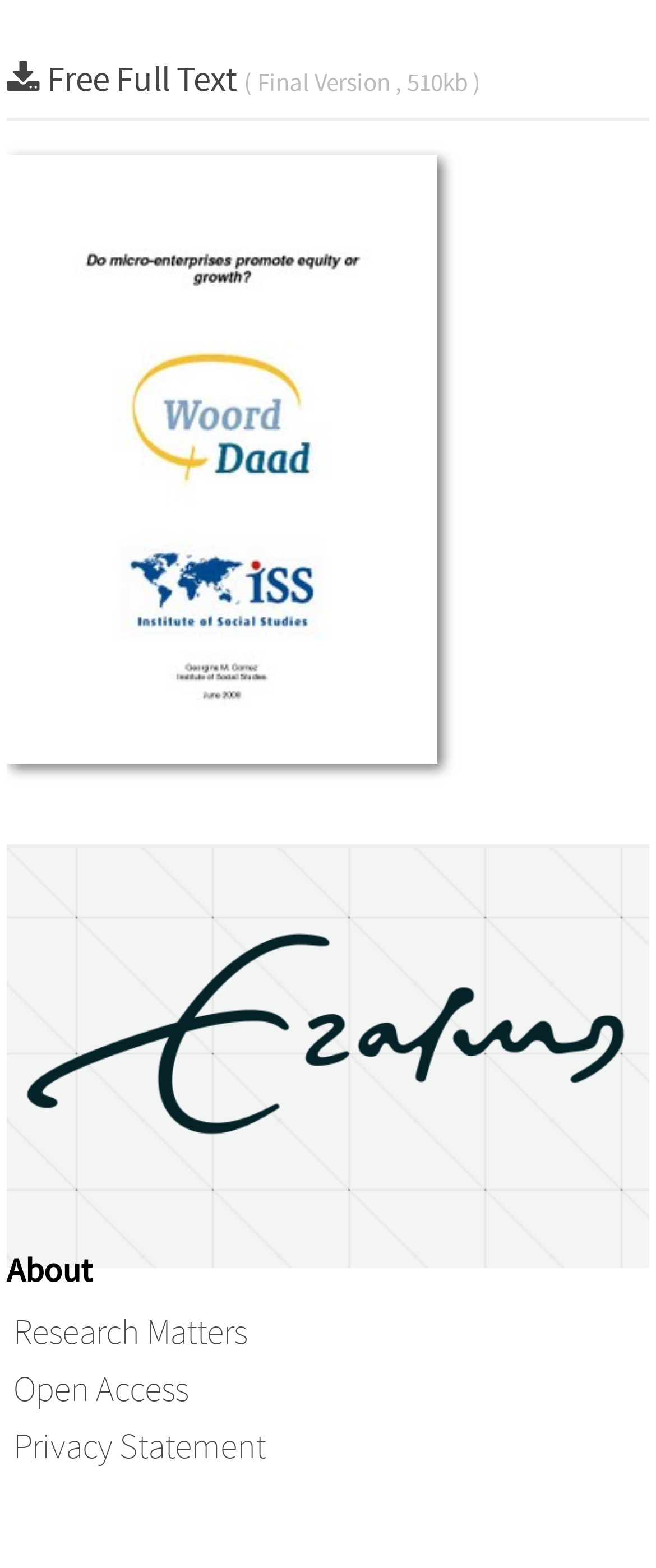Using details from the image, please answer the following question comprehensively:
What is the last link in the footer?

The last link in the footer section is 'Privacy Statement', which is located at the bottom of the page.